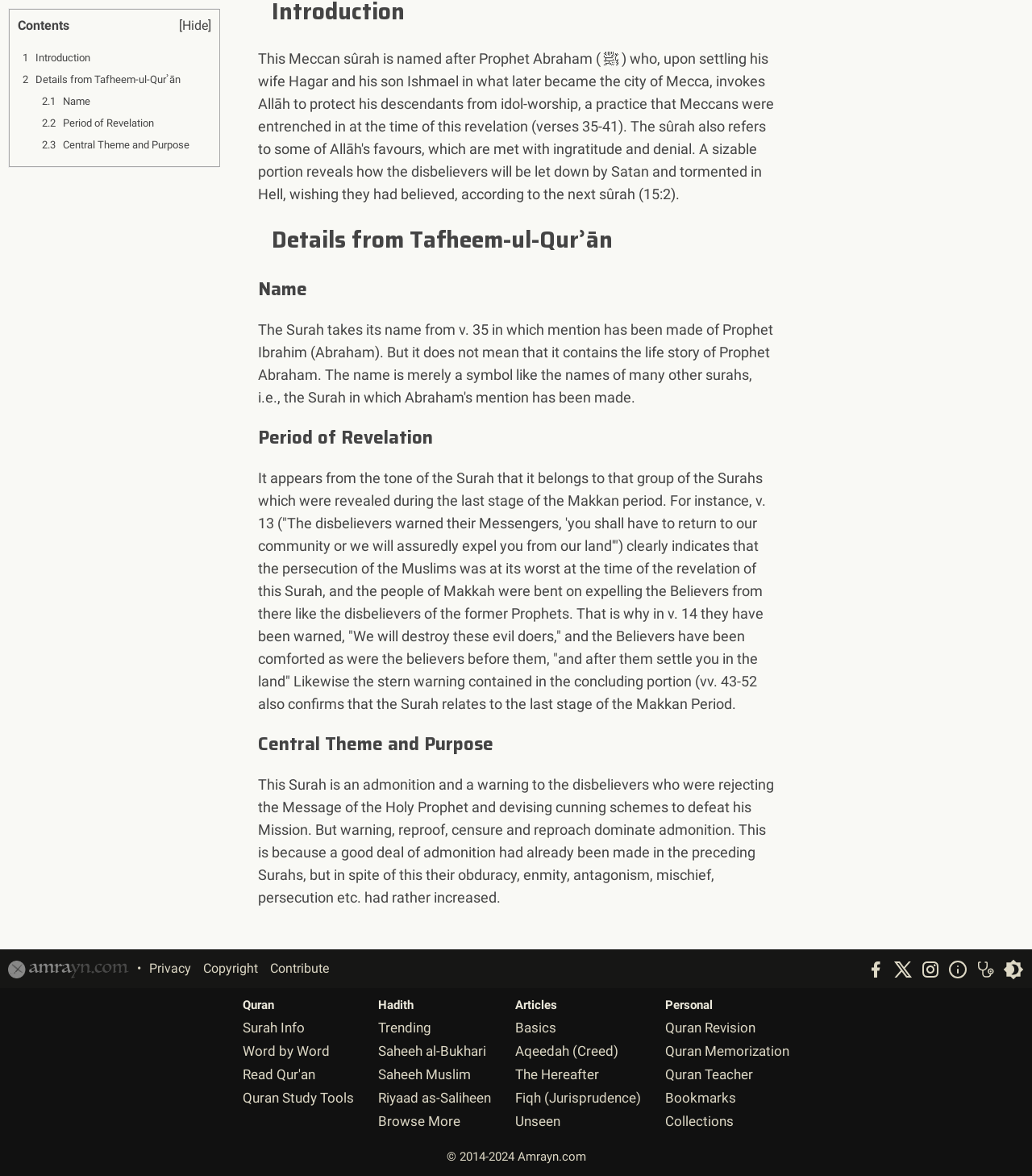What is the purpose of the Surah according to the webpage?
Look at the screenshot and respond with a single word or phrase.

Admonition and warning